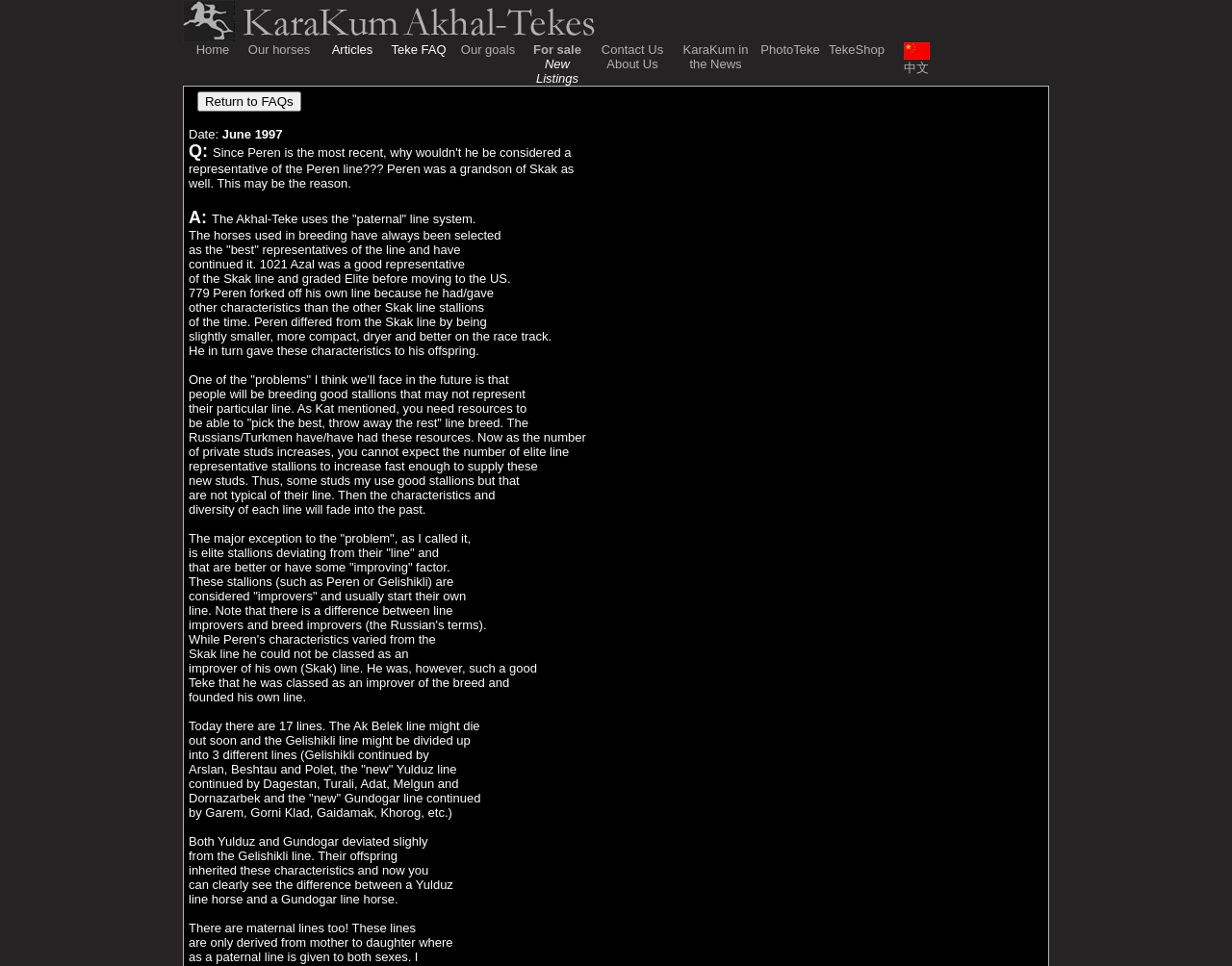Determine the bounding box coordinates of the clickable element to complete this instruction: "Click on KaraKum Akhal-Tekes in Chinese". Provide the coordinates in the format of four float numbers between 0 and 1, [left, top, right, bottom].

[0.733, 0.048, 0.754, 0.065]